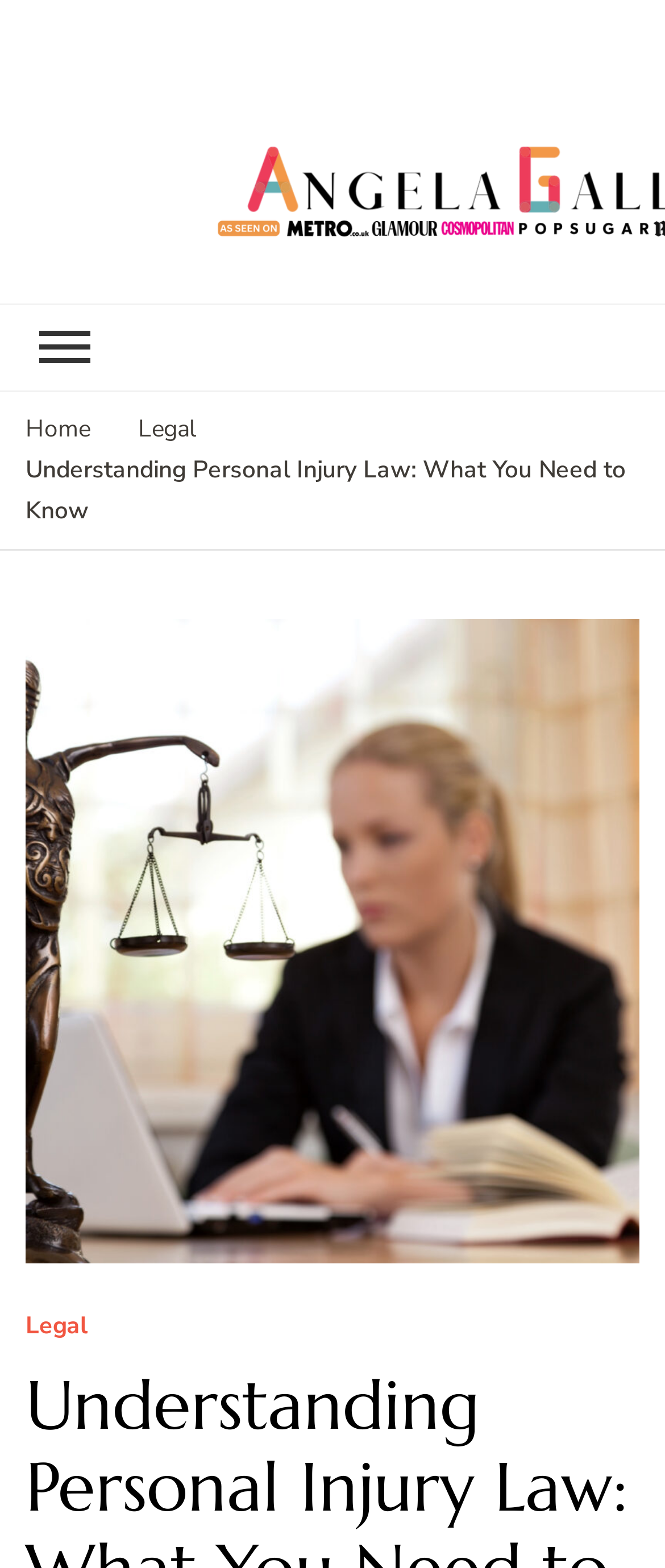How many main navigation links are there?
Utilize the image to construct a detailed and well-explained answer.

I counted the number of link elements with text 'Home', 'Legal', and 'Understanding Personal Injury Law: What You Need to Know' which are likely to be the main navigation links.